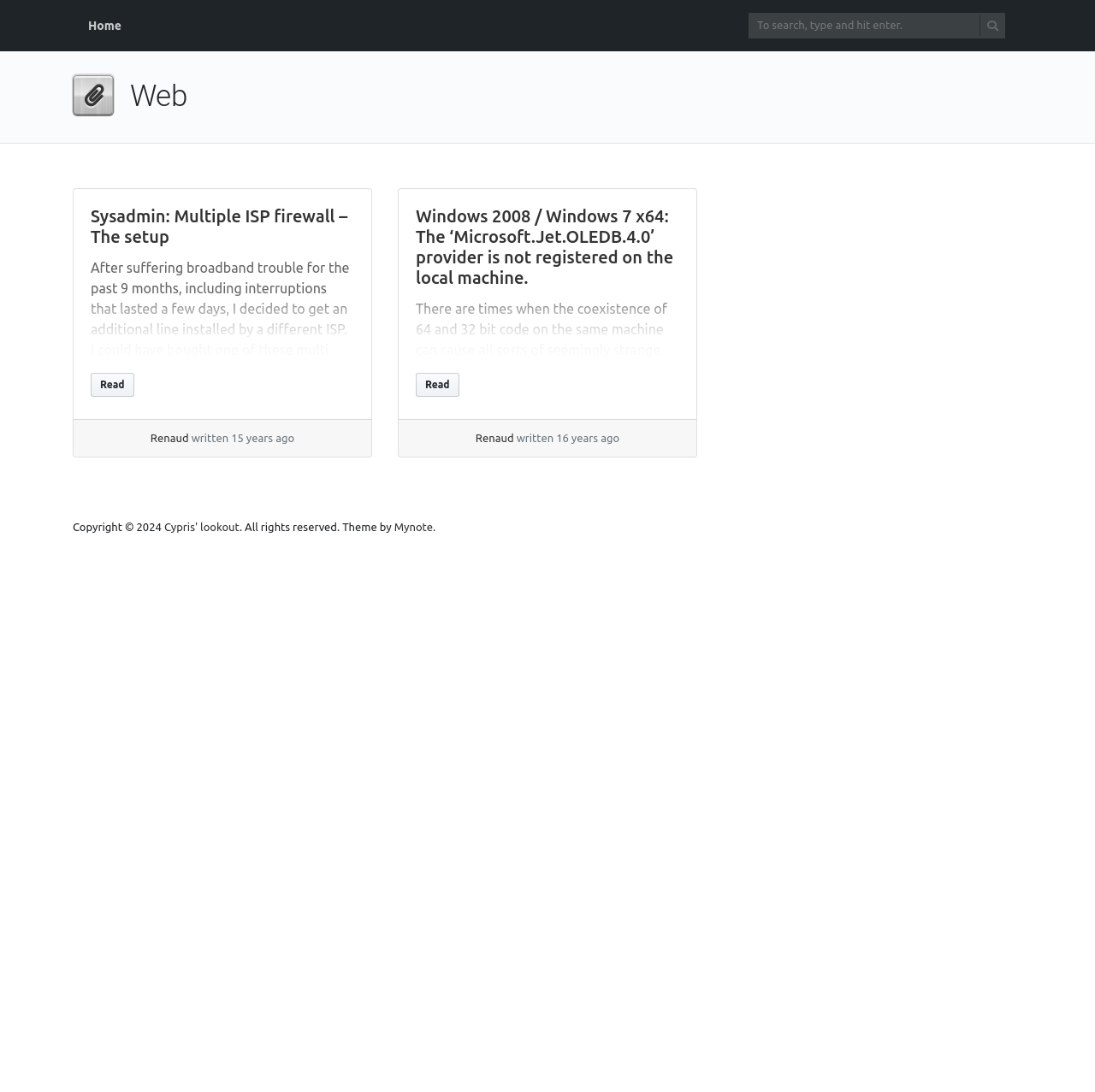Please identify the bounding box coordinates for the region that you need to click to follow this instruction: "read more about 'Sysadmin: Multiple ISP firewall – The setup'".

[0.207, 0.369, 0.266, 0.383]